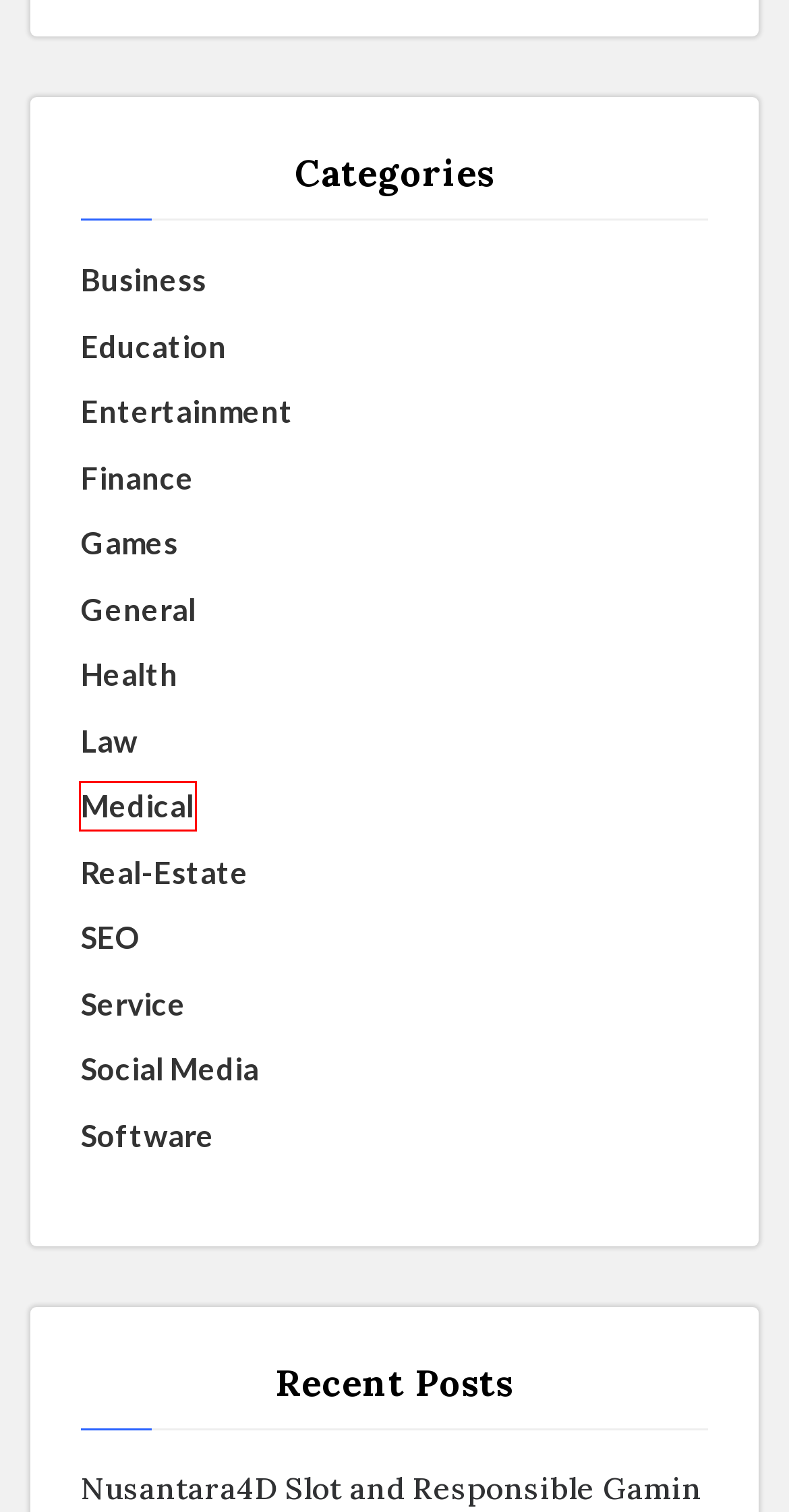You have a screenshot of a webpage where a red bounding box highlights a specific UI element. Identify the description that best matches the resulting webpage after the highlighted element is clicked. The choices are:
A. Entertainment – Infinite Jest
B. Finance – Infinite Jest
C. SEO – Infinite Jest
D. Business – Infinite Jest
E. General – Infinite Jest
F. Social Media – Infinite Jest
G. Software – Infinite Jest
H. Medical – Infinite Jest

H